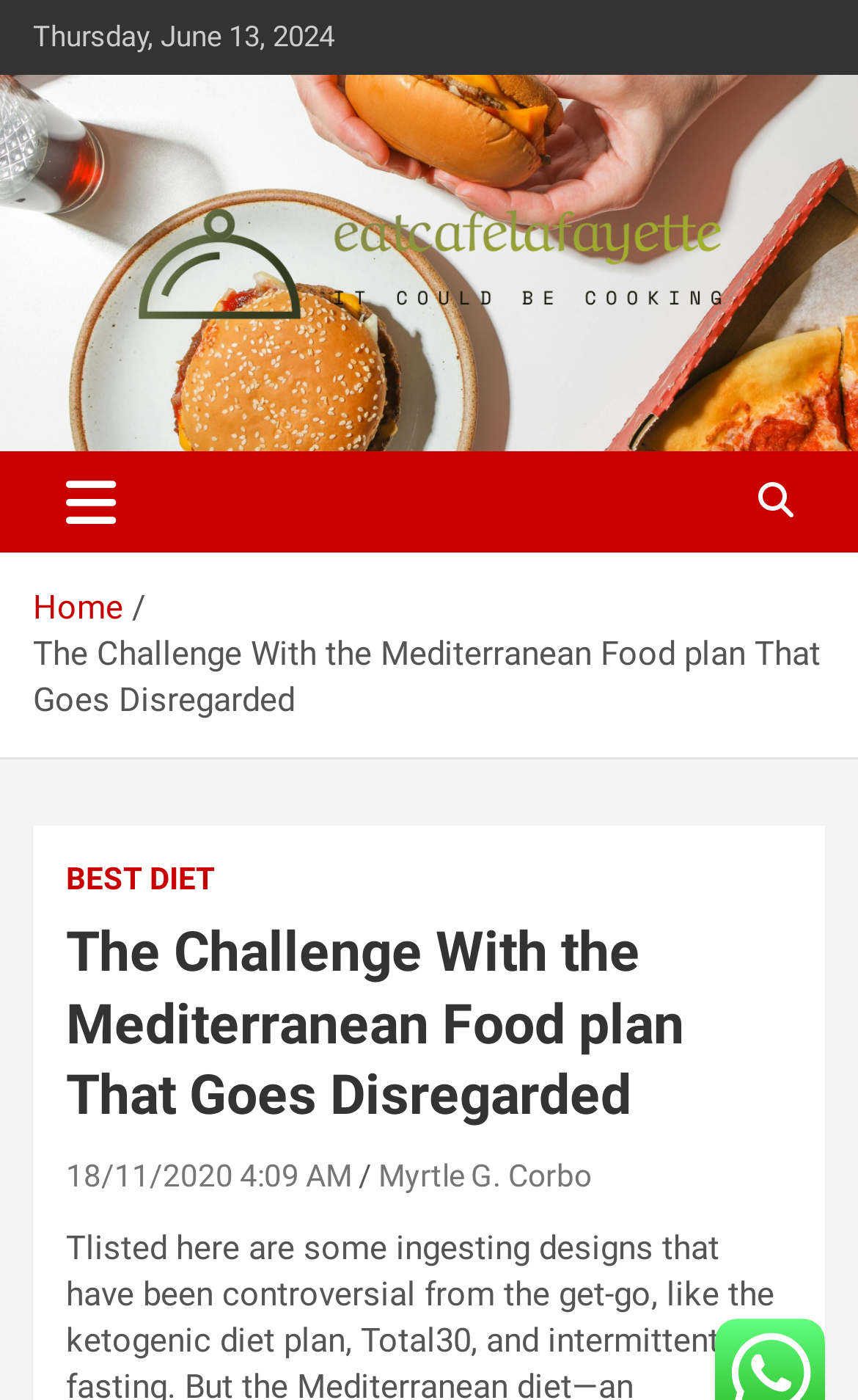With reference to the image, please provide a detailed answer to the following question: Who is the author of the article?

The author of the article is 'Myrtle G. Corbo', whose name is displayed at the bottom of the article, indicating the person who wrote the article.